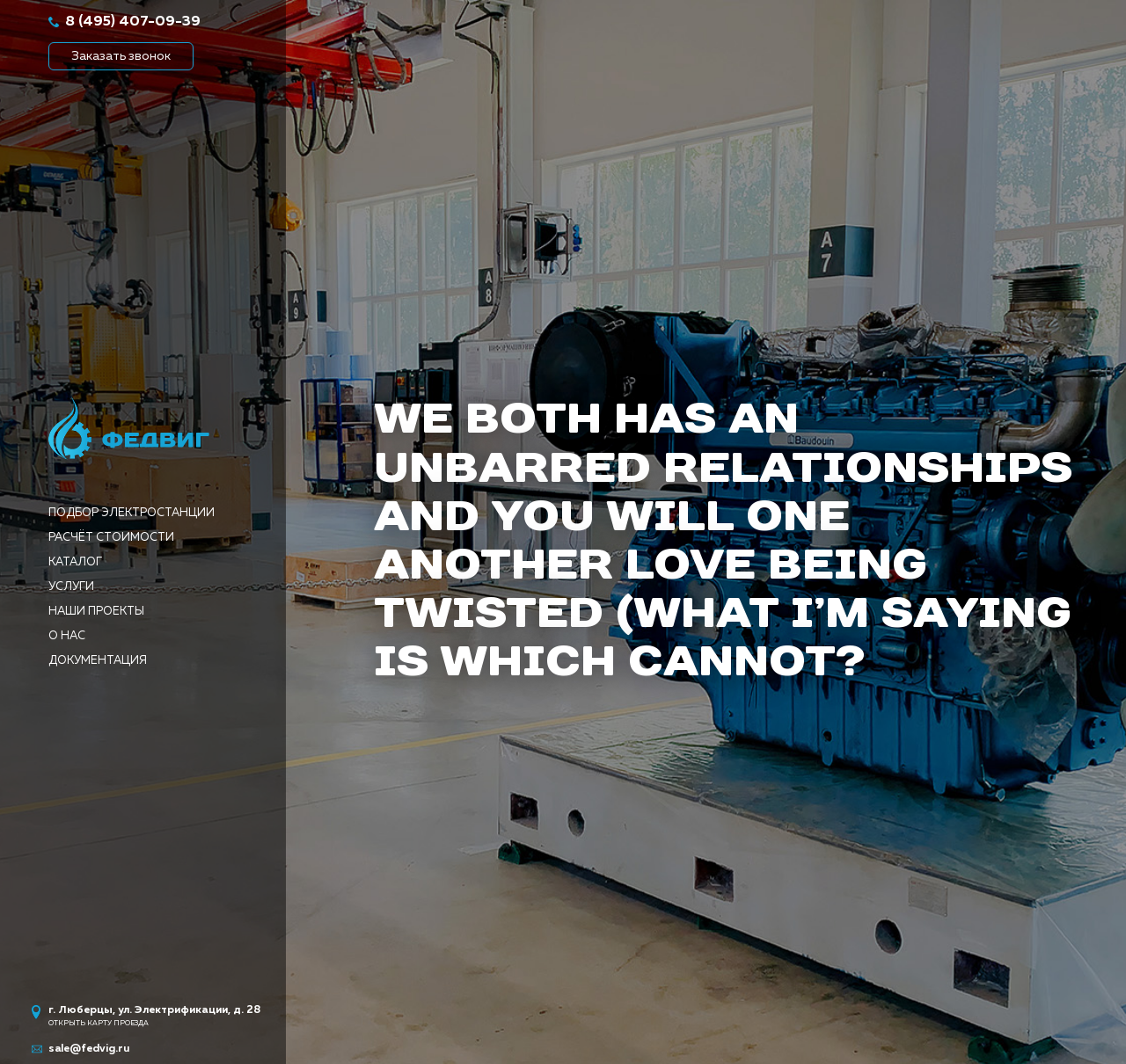What is the phone number to contact?
Provide a short answer using one word or a brief phrase based on the image.

8 (495) 407-09-39